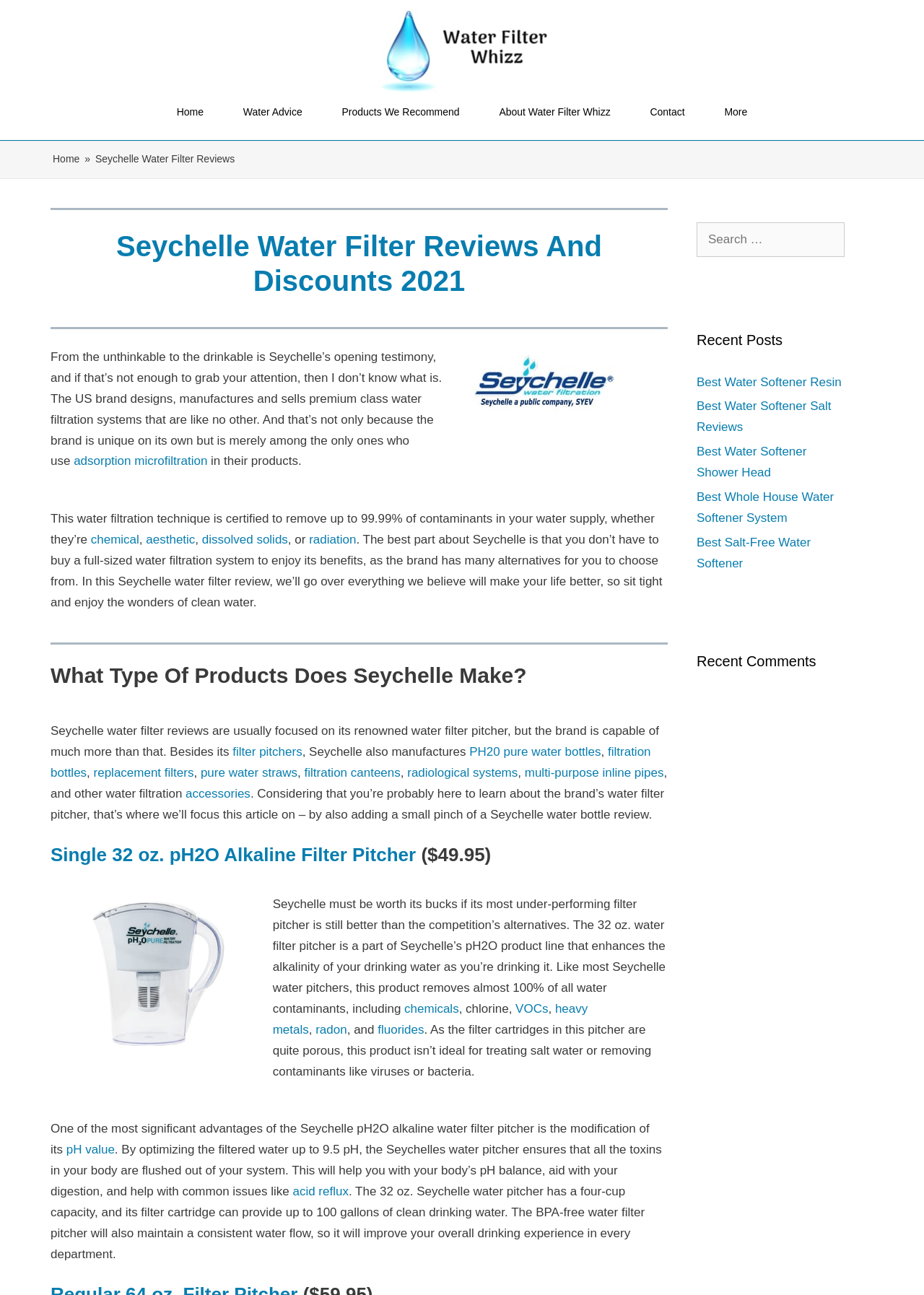Can you provide the bounding box coordinates for the element that should be clicked to implement the instruction: "Read the 'Seychelle Water Filter Reviews And Discounts 2021' article"?

[0.055, 0.176, 0.723, 0.23]